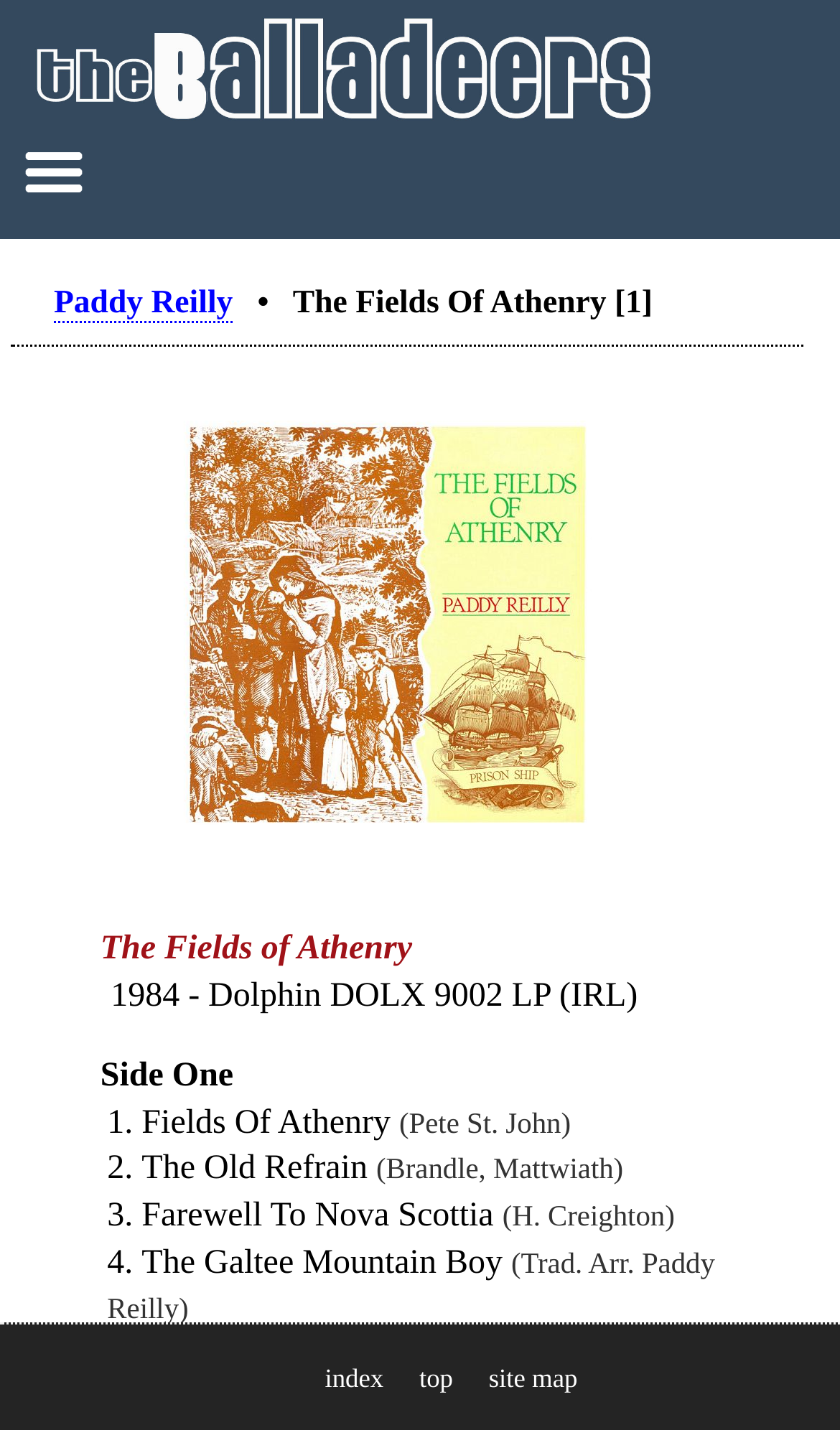Identify the webpage's primary heading and generate its text.

Paddy Reilly   •   The Fields Of Athenry [1]